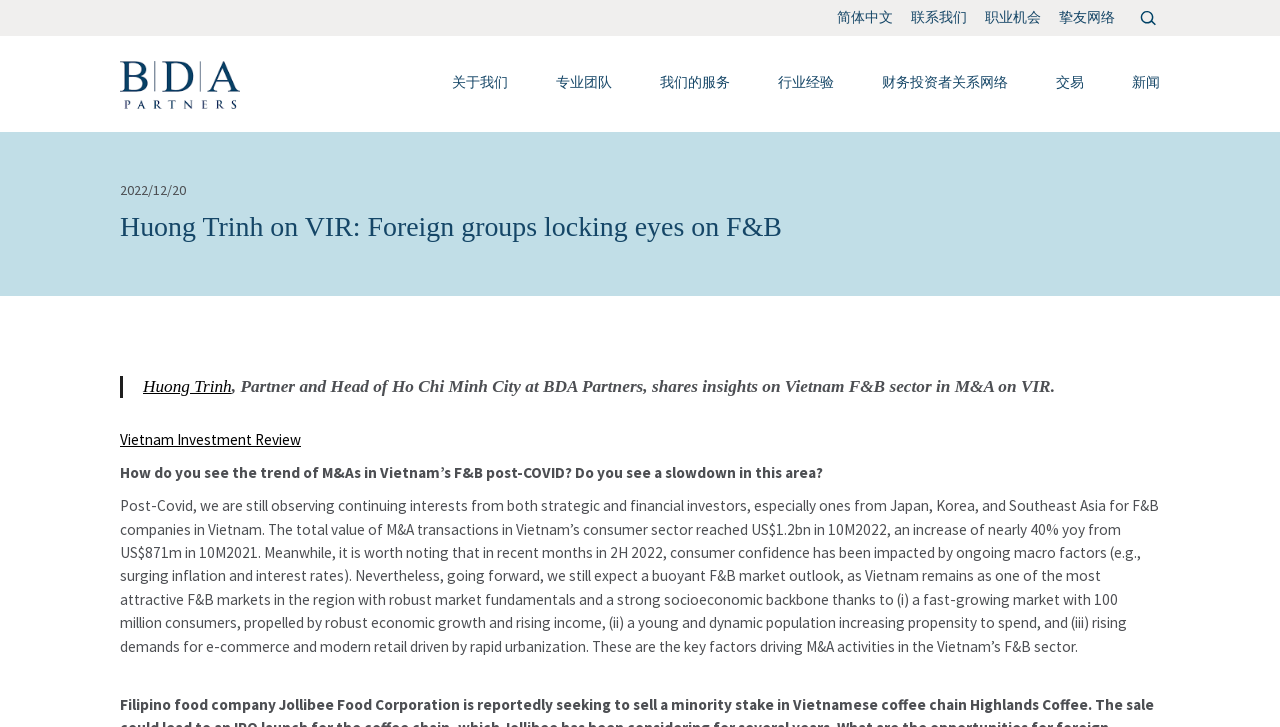Write a detailed summary of the webpage.

The webpage is about Huong Trinh, a partner and head of Ho Chi Minh City at BDA Partners, sharing insights on Vietnam's F&B sector in M&A on Vietnam Investment Review. 

At the top right corner, there is a search bar with a button labeled "搜索" (search). Below it, there are several links to different languages, including "简体中文" (Simplified Chinese), "联系我们" (Contact Us), "职业机会" (Career Opportunities), and "挚友网络" (Friend Network).

On the top left, there is a logo of BDA Partners, accompanied by a link to the company's homepage. Below it, there are several links to different sections of the website, including "关于我们" (About Us), "专业团队" (Professional Team), "我们的服务" (Our Services), "行业经验" (Industry Experience), "财务投资者关系网络" (Financial Investor Relations Network), "交易" (Deals), and "新闻" (News).

The main content of the webpage is an article with a heading "Huong Trinh on VIR: Foreign groups locking eyes on F&B". The article is divided into several sections, including a blockquote with a link to Huong Trinh's name and a brief description of her role. The article then proceeds to discuss the trend of M&As in Vietnam's F&B sector post-COVID, with a question and answer format. The answer is a lengthy text that provides insights into the current market situation and outlook.